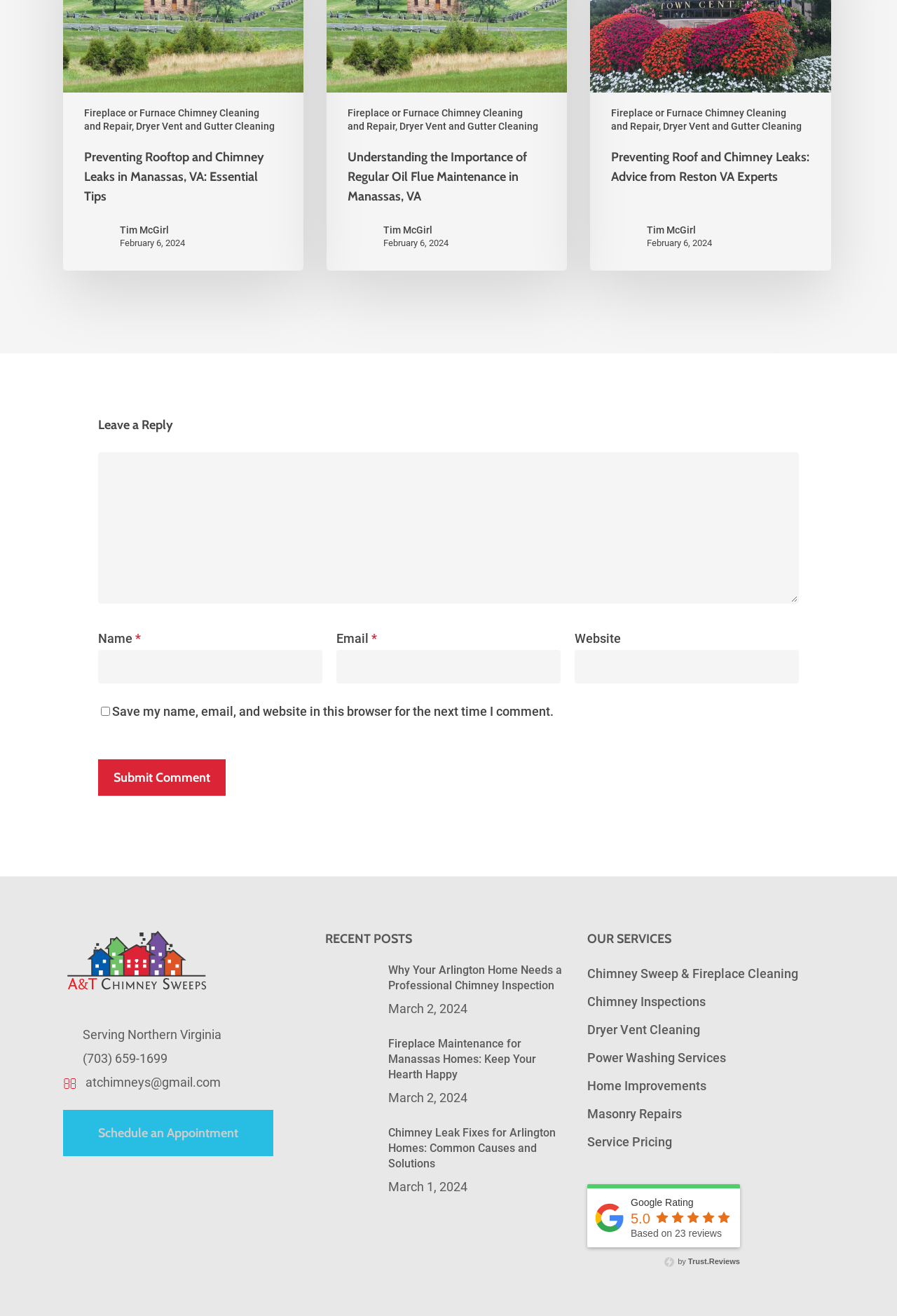What is the phone number of A and T Chimney Sweeps of Northern VA?
Answer the question with a single word or phrase derived from the image.

(703) 659-1699